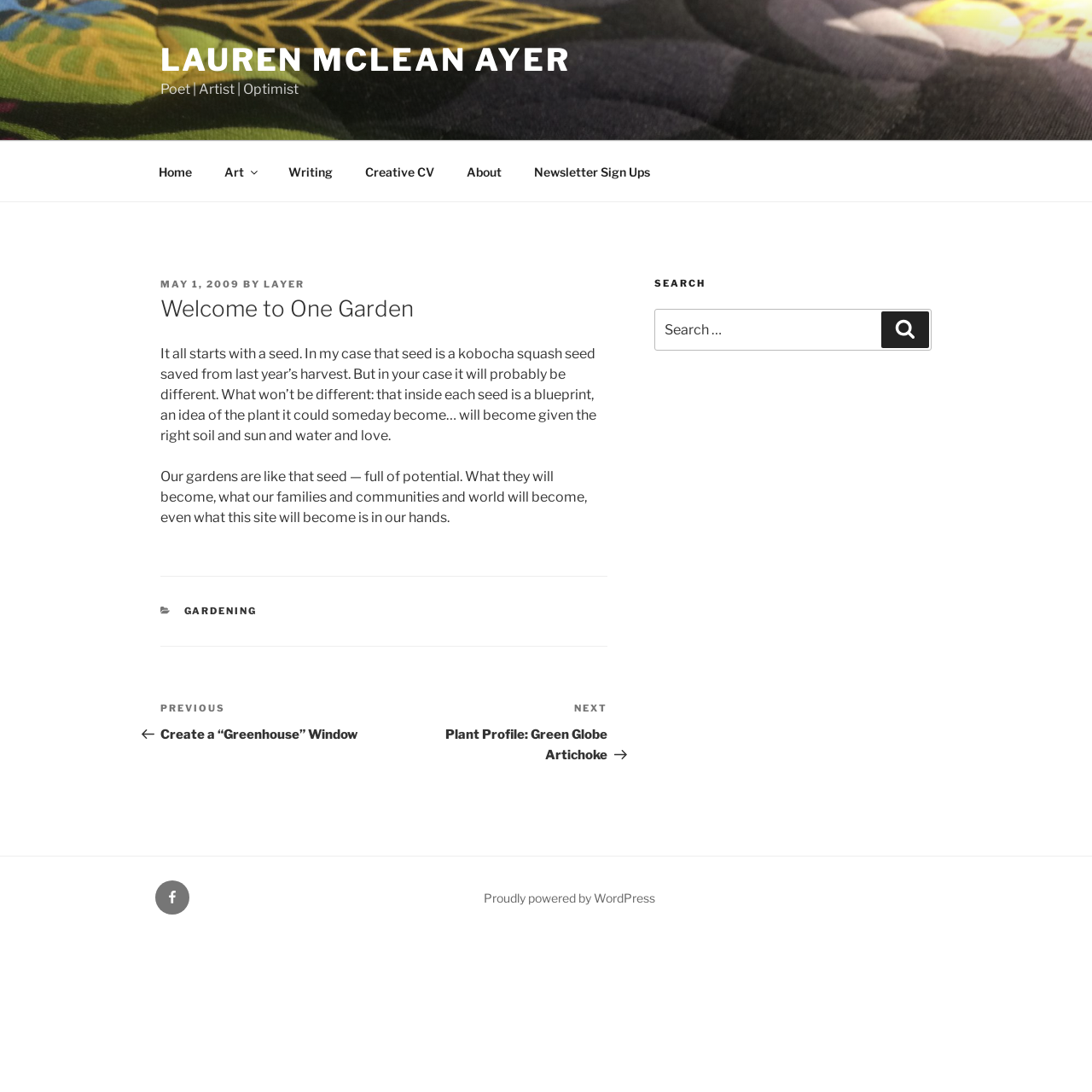Please reply to the following question using a single word or phrase: 
What is the title of the first article?

Welcome to One Garden